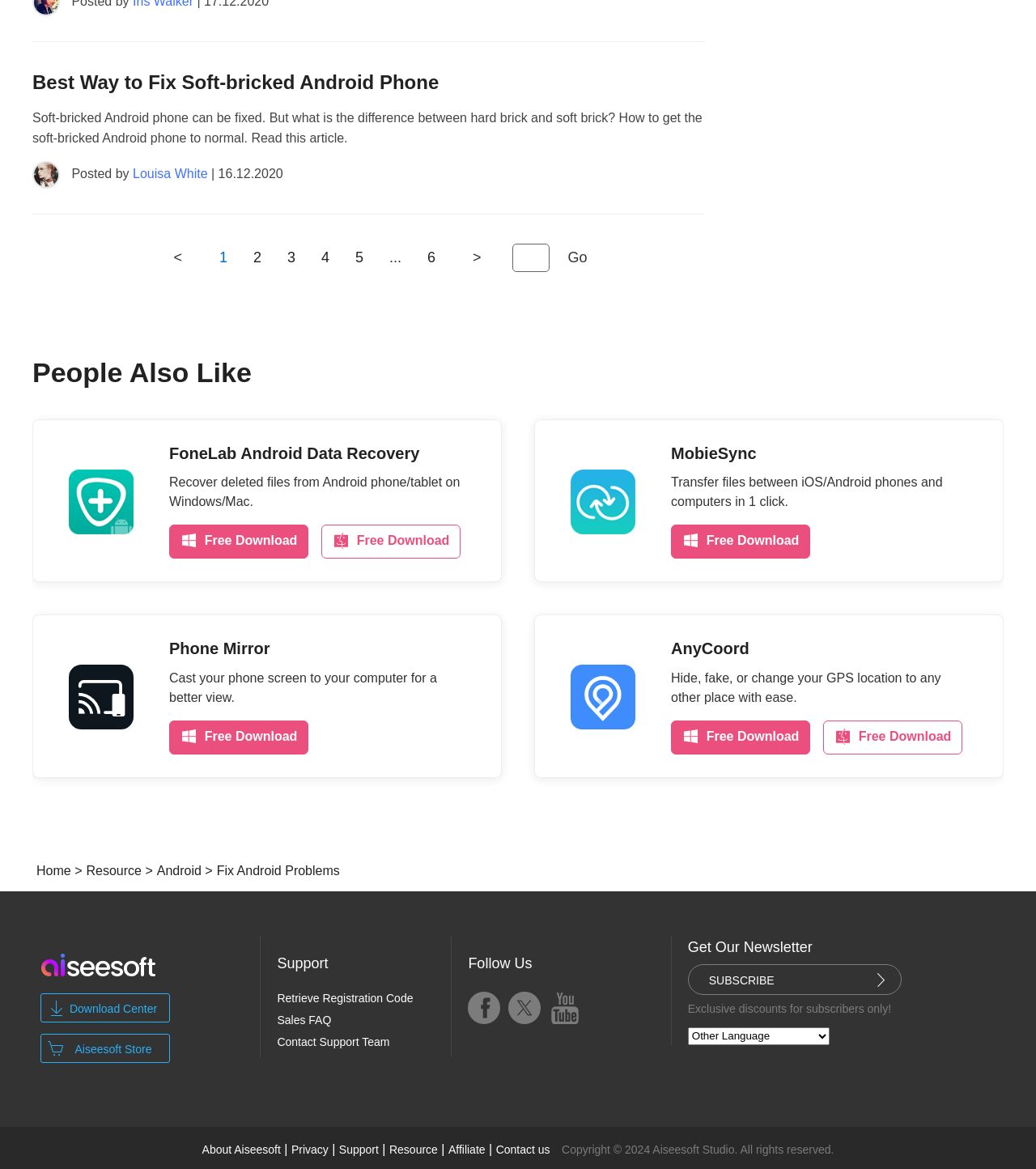What is the purpose of the 'Go' button?
Offer a detailed and exhaustive answer to the question.

The purpose of the 'Go' button can be determined by looking at its position next to the textbox, which suggests that the 'Go' button is used to search for something after entering text in the textbox.